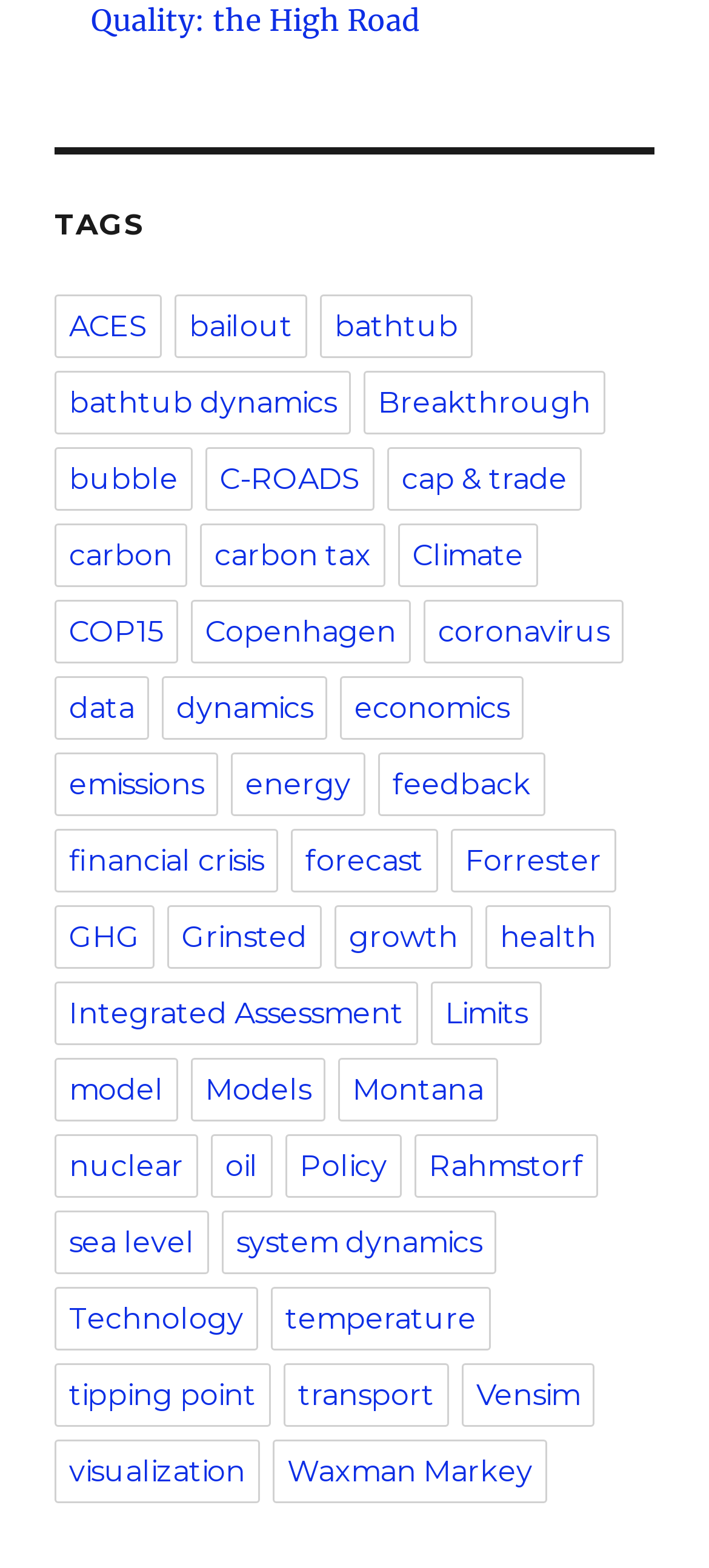Highlight the bounding box of the UI element that corresponds to this description: "GOVT. AGENCY HELP".

None